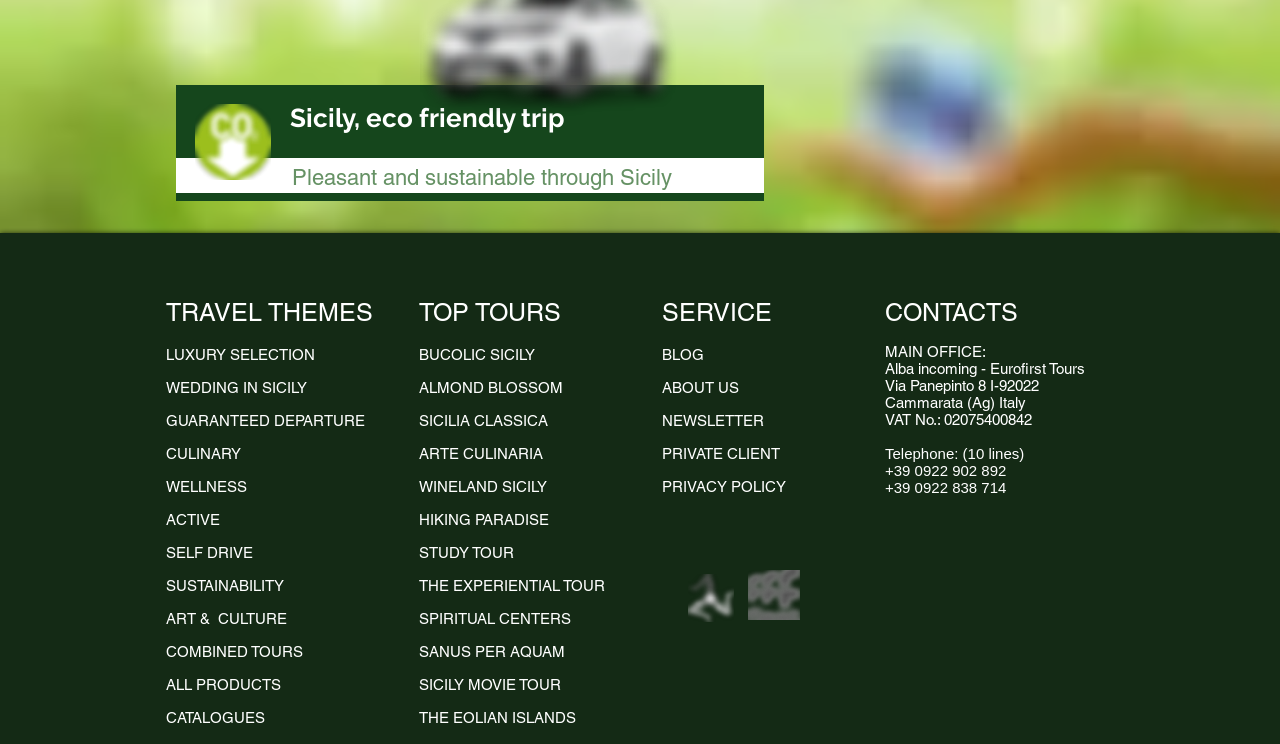Please identify the bounding box coordinates of the area I need to click to accomplish the following instruction: "Explore BUCOLIC SICILY".

[0.327, 0.465, 0.418, 0.488]